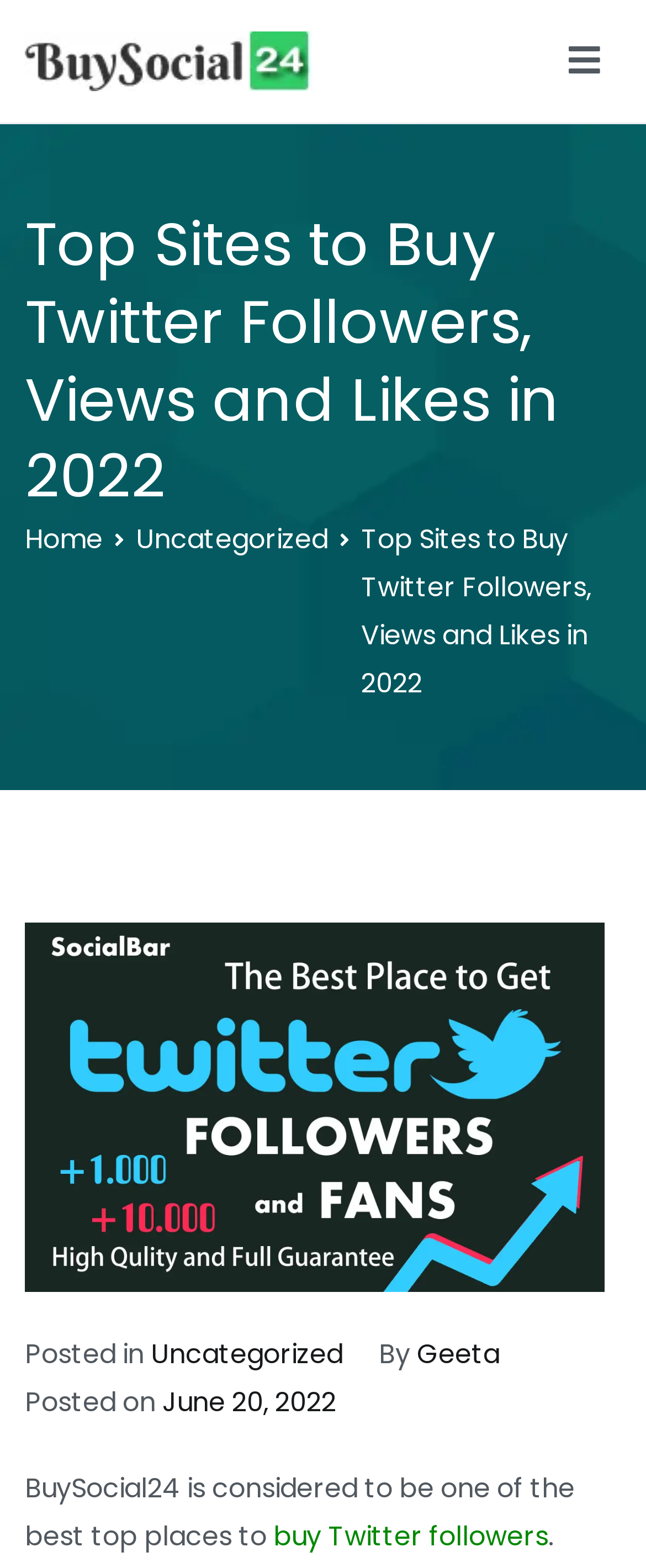Please identify the bounding box coordinates of the element I should click to complete this instruction: 'Click on BuySocial24'. The coordinates should be given as four float numbers between 0 and 1, like this: [left, top, right, bottom].

[0.038, 0.061, 0.304, 0.085]